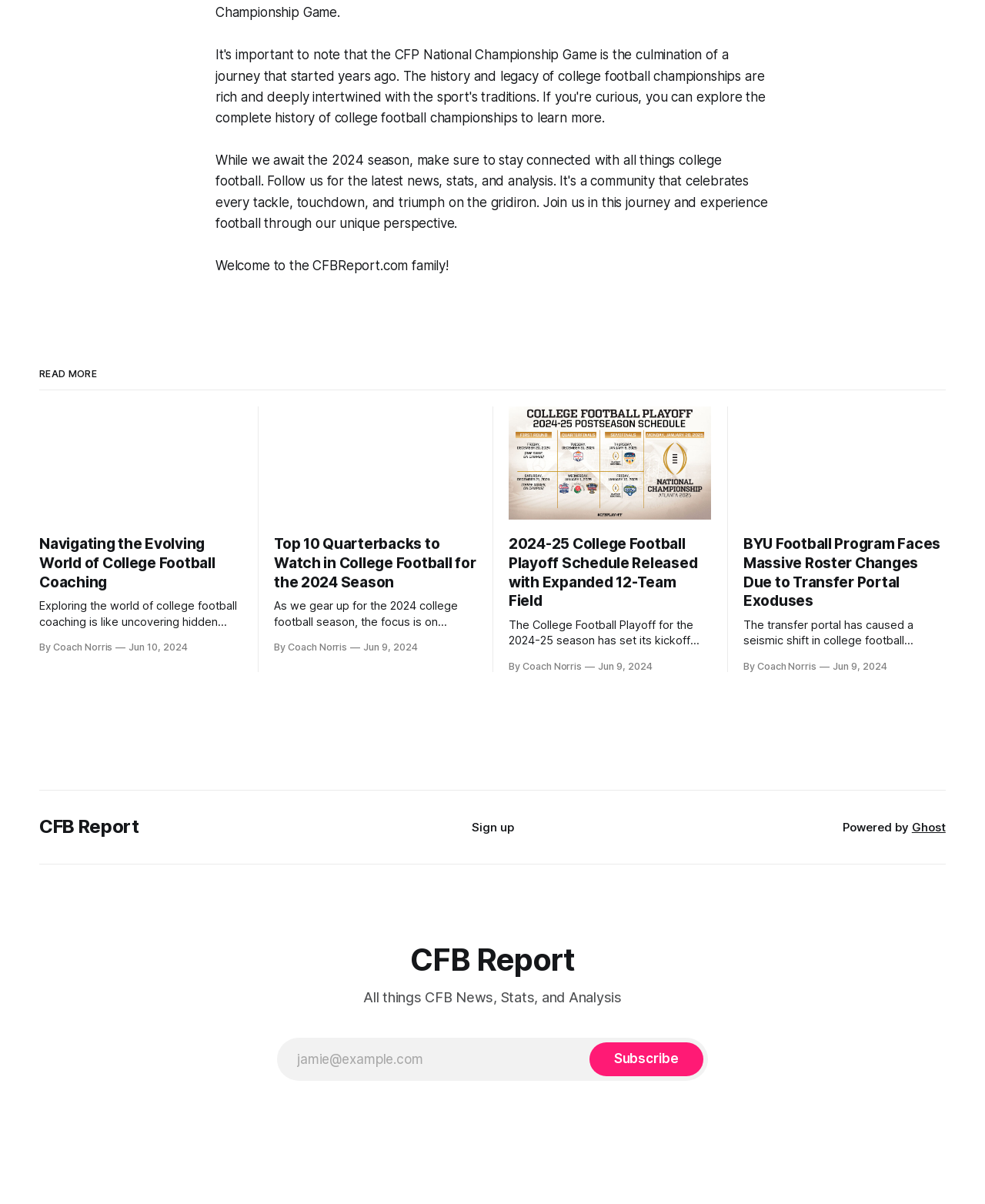Refer to the element description parent_node: Subscribe placeholder="jamie@example.com" and identify the corresponding bounding box in the screenshot. Format the coordinates as (top-left x, top-left y, bottom-right x, bottom-right y) with values in the range of 0 to 1.

[0.281, 0.862, 0.719, 0.898]